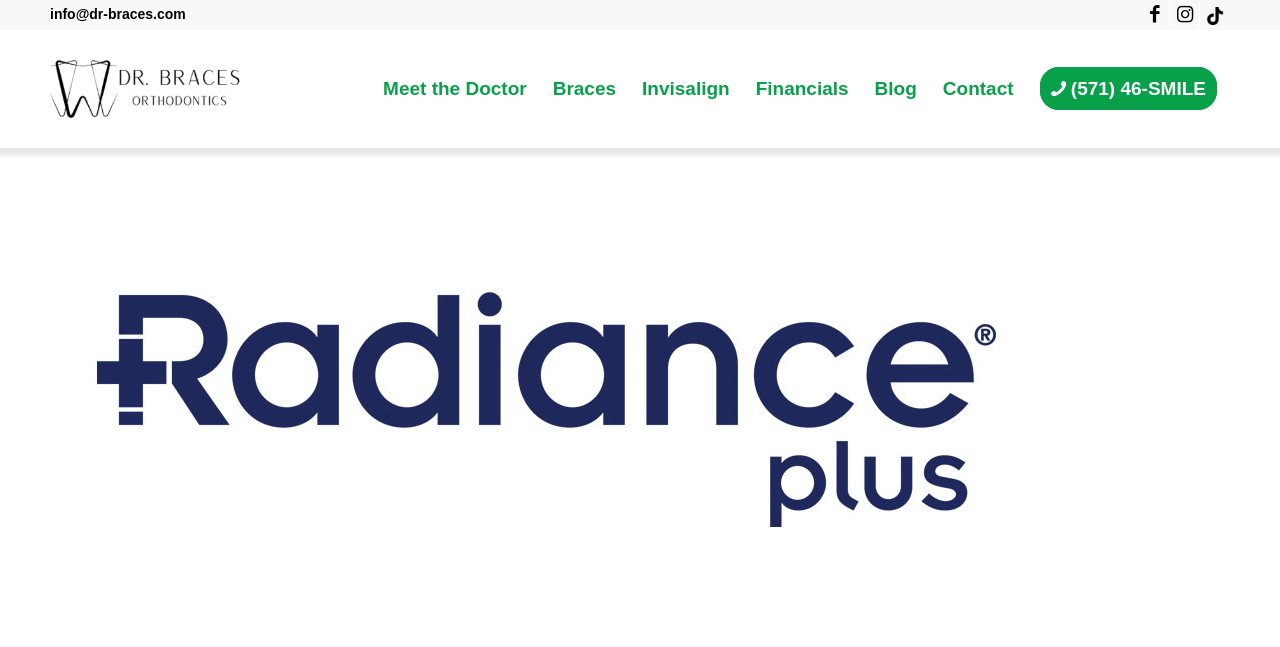Specify the bounding box coordinates of the area to click in order to follow the given instruction: "Read the blog."

[0.673, 0.046, 0.726, 0.229]